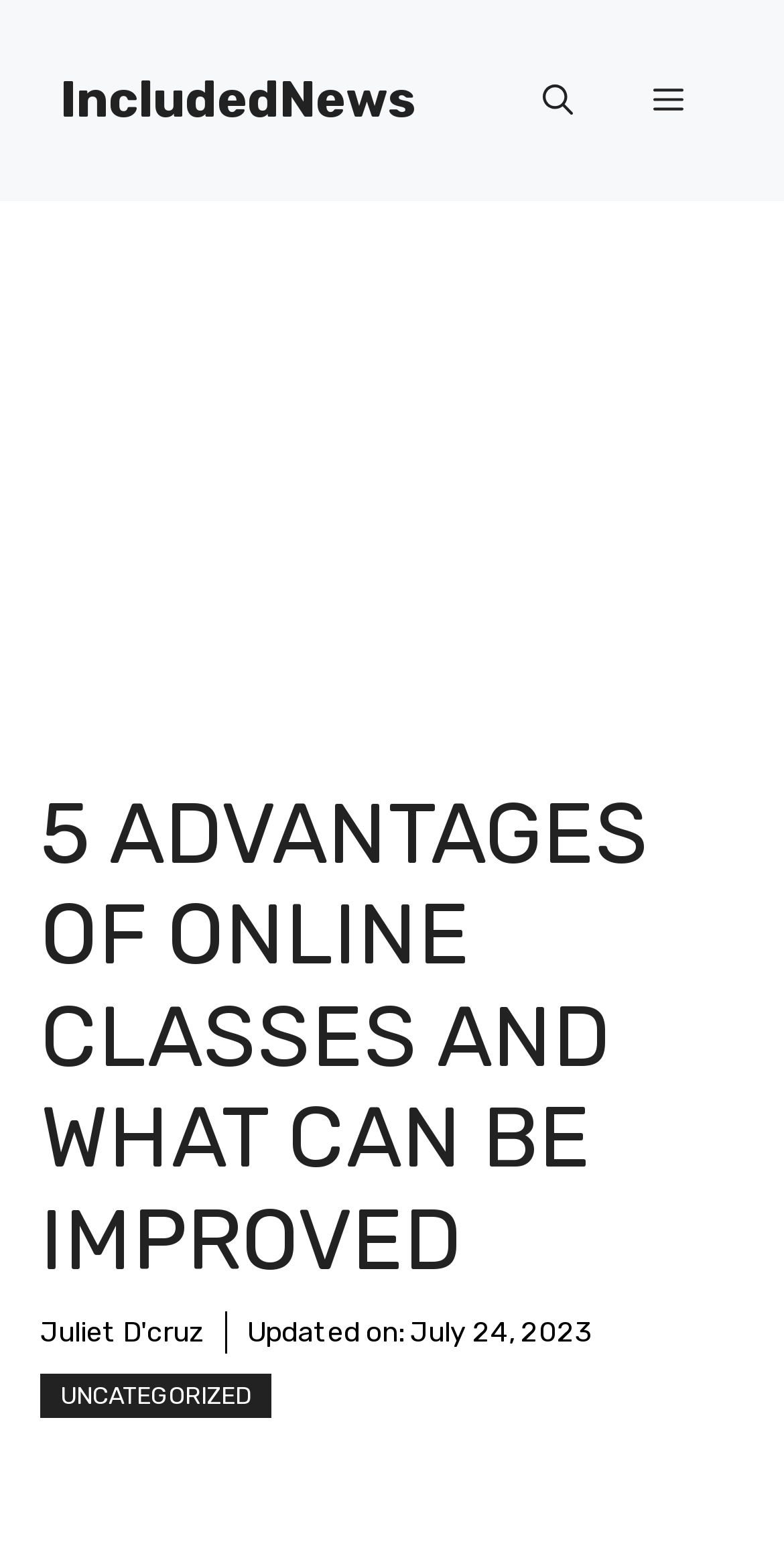When was the article updated?
Examine the image and give a concise answer in one word or a short phrase.

July 24, 2023